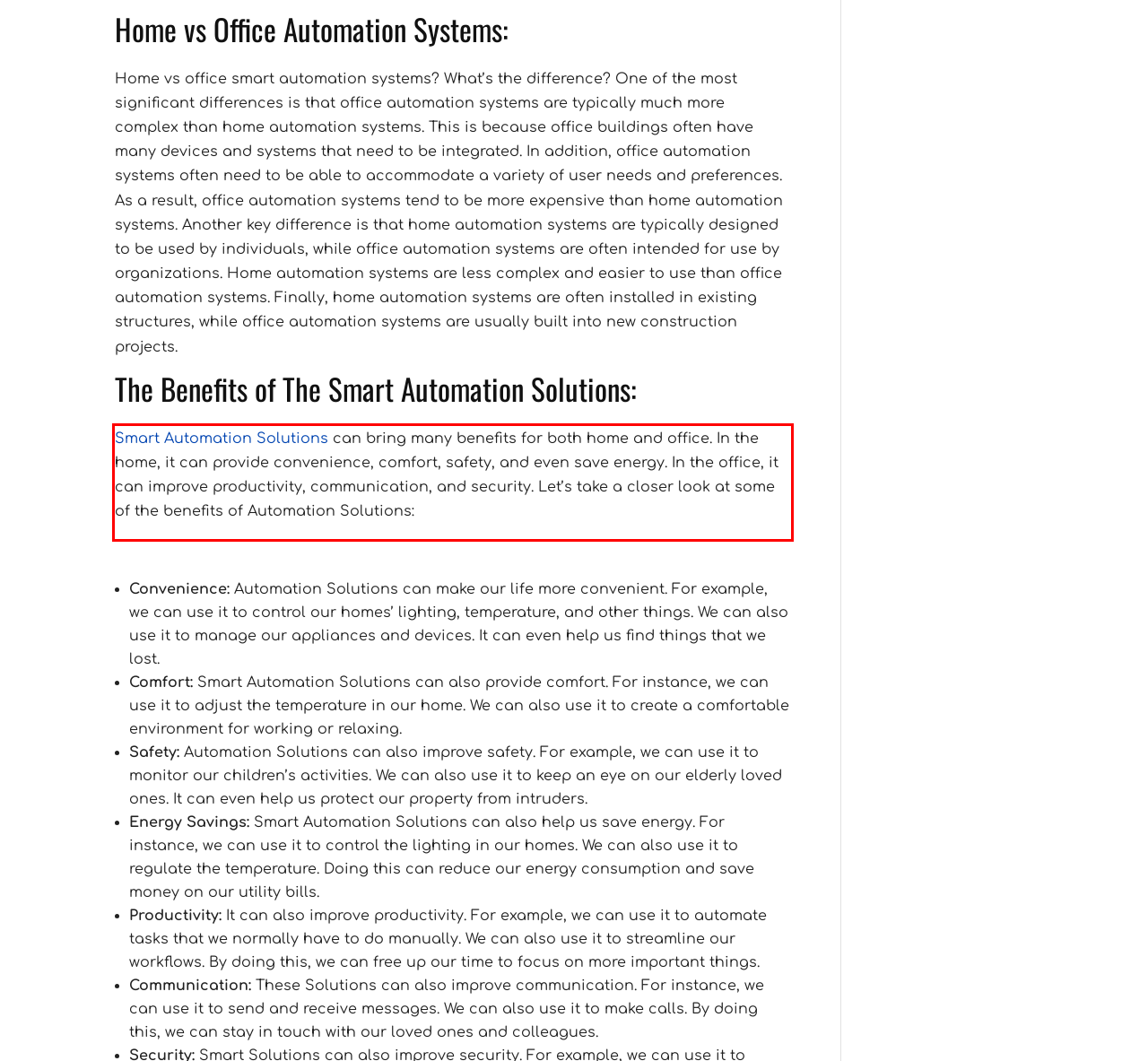Within the screenshot of the webpage, locate the red bounding box and use OCR to identify and provide the text content inside it.

Smart Automation Solutions can bring many benefits for both home and office. In the home, it can provide convenience, comfort, safety, and even save energy. In the office, it can improve productivity, communication, and security. Let’s take a closer look at some of the benefits of Automation Solutions: